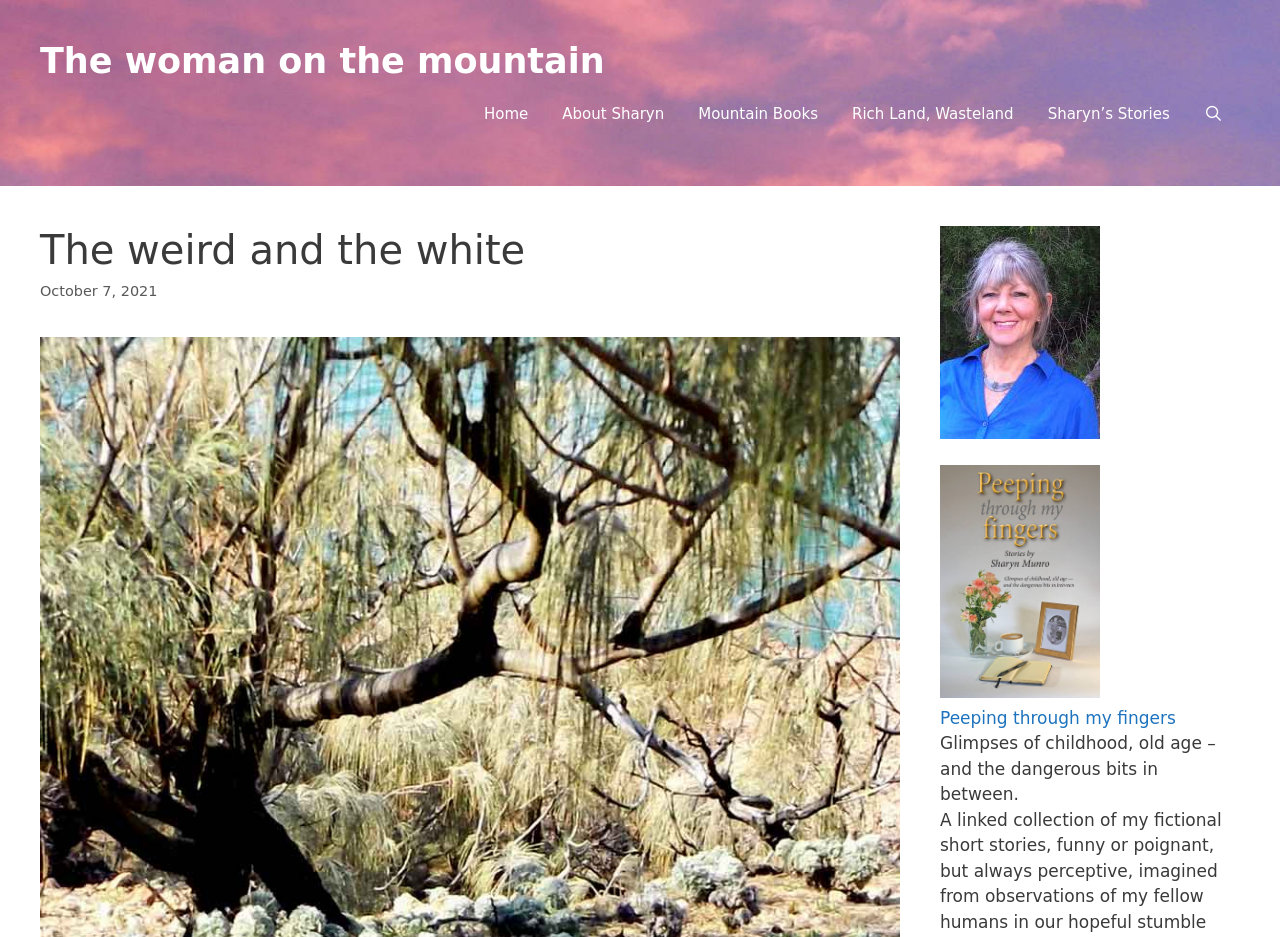Identify the bounding box coordinates for the element that needs to be clicked to fulfill this instruction: "view Mountain Books". Provide the coordinates in the format of four float numbers between 0 and 1: [left, top, right, bottom].

[0.532, 0.088, 0.652, 0.156]